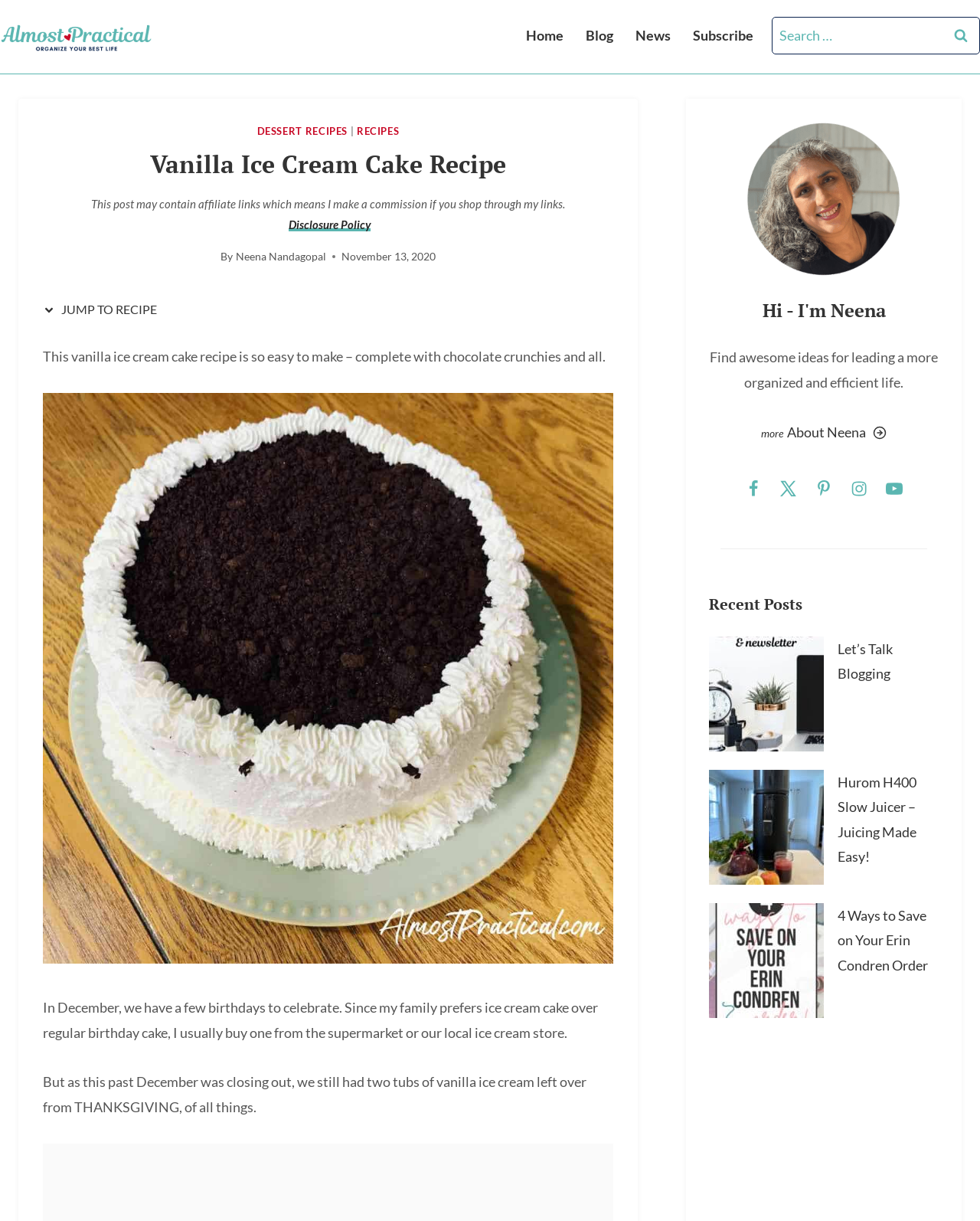Provide the bounding box for the UI element matching this description: "Mars From Space".

None